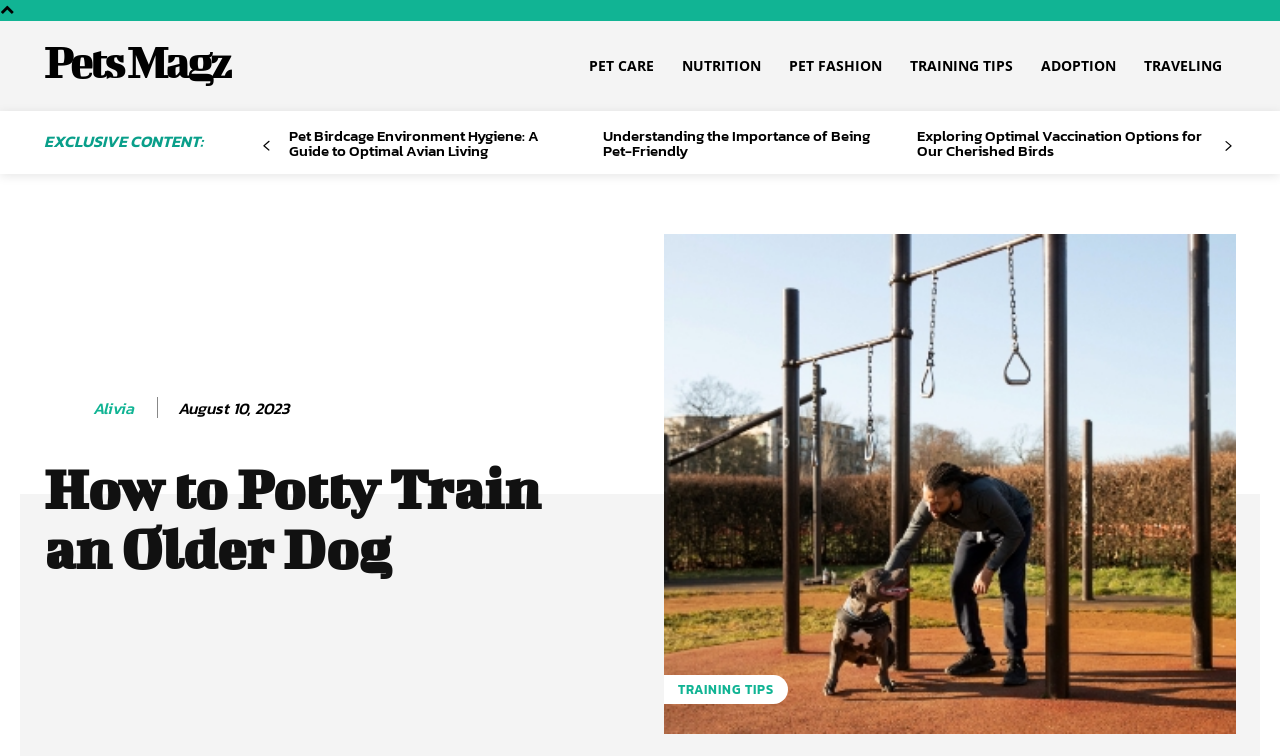What is the name of the author of the article 'How to Potty Train an Older Dog'?
Please provide a comprehensive answer to the question based on the webpage screenshot.

I determined the author's name by looking at the link and image elements with the text 'Alivia', which are located near the time element.